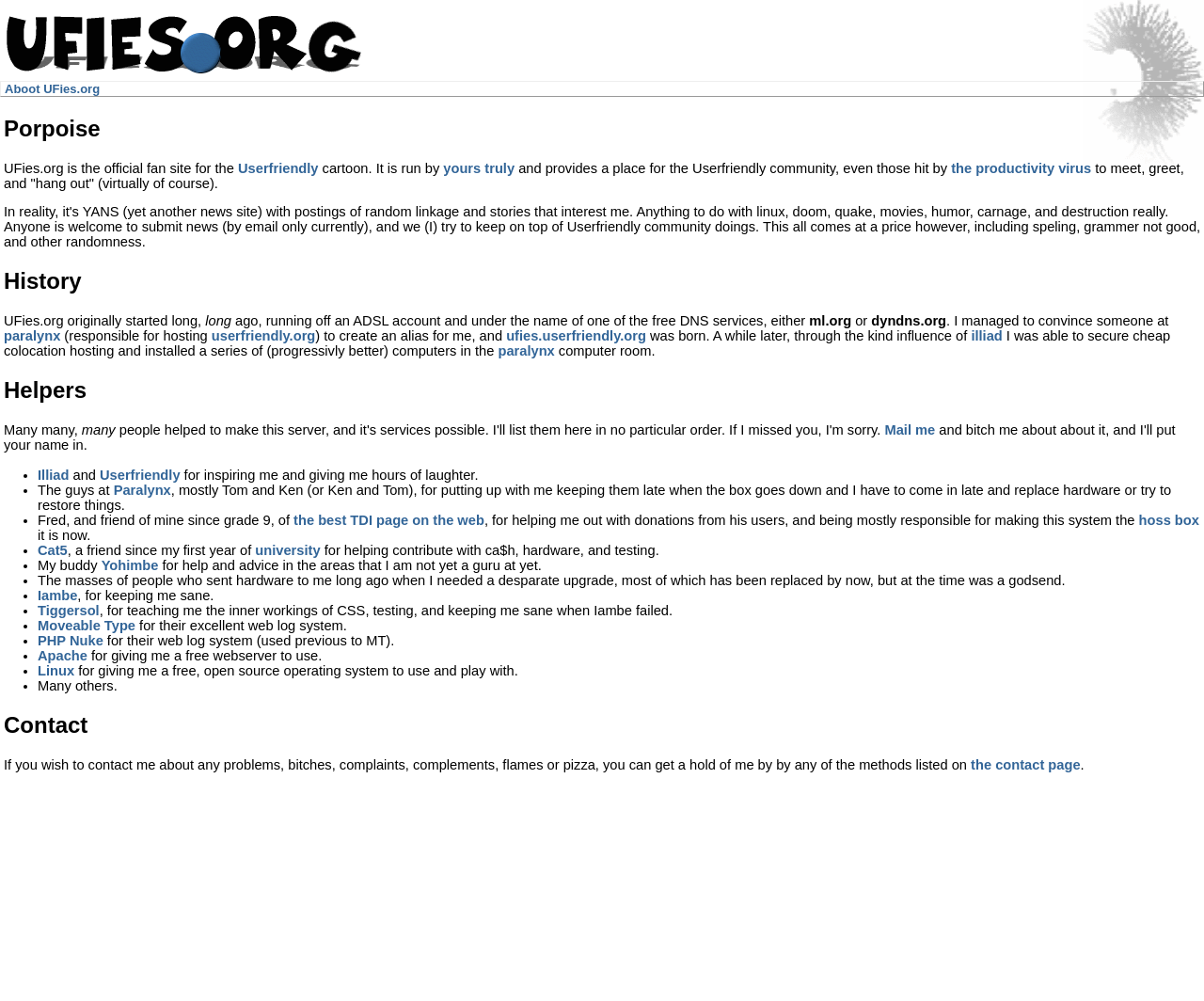Identify the bounding box coordinates of the area you need to click to perform the following instruction: "Learn more about Userfriendly".

[0.198, 0.161, 0.264, 0.176]